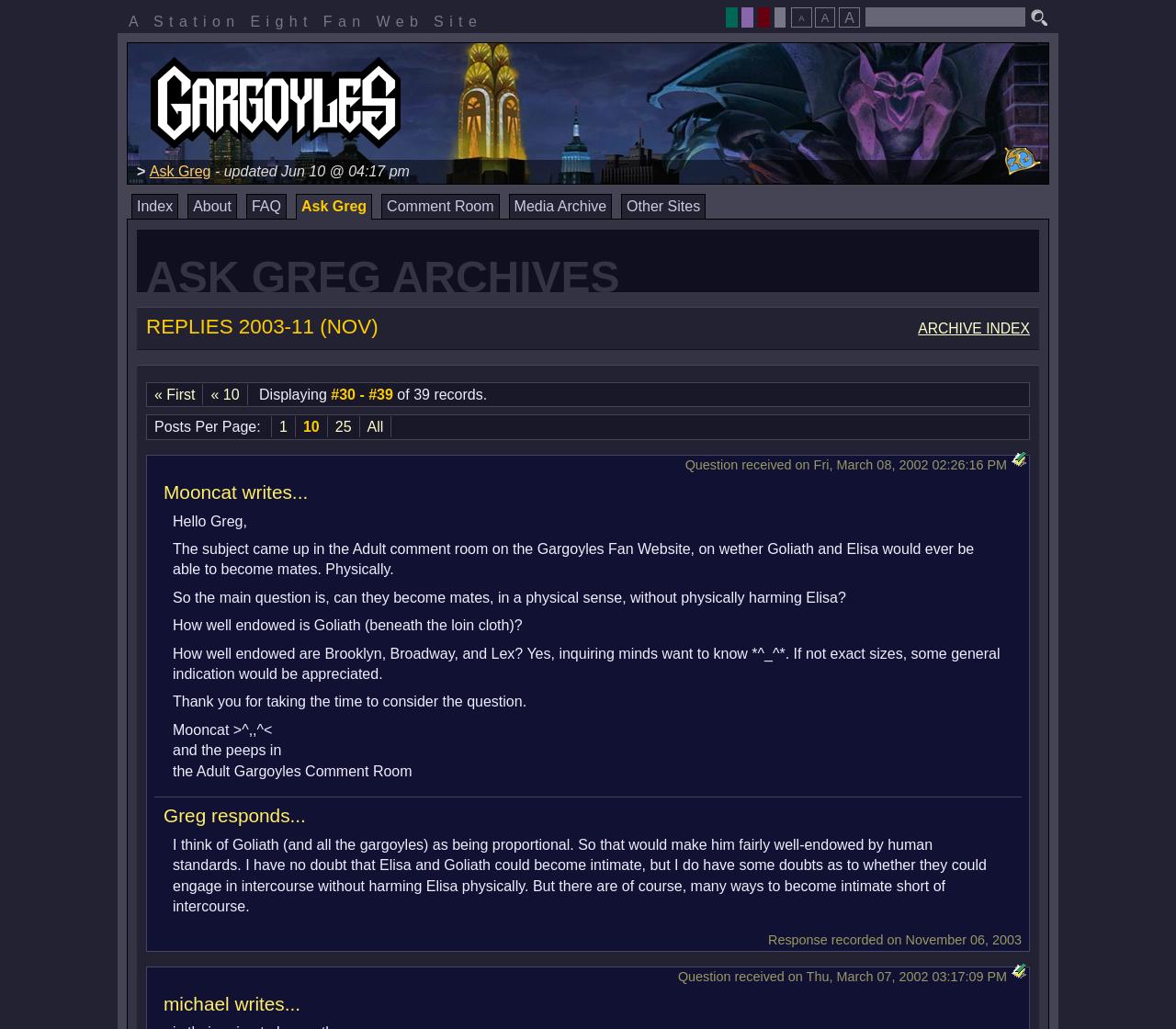What is the name of the fan website?
Give a detailed explanation using the information visible in the image.

The name of the fan website is mentioned in the static text at the top of the webpage, which says 'A Station Eight Fan Web Site'.